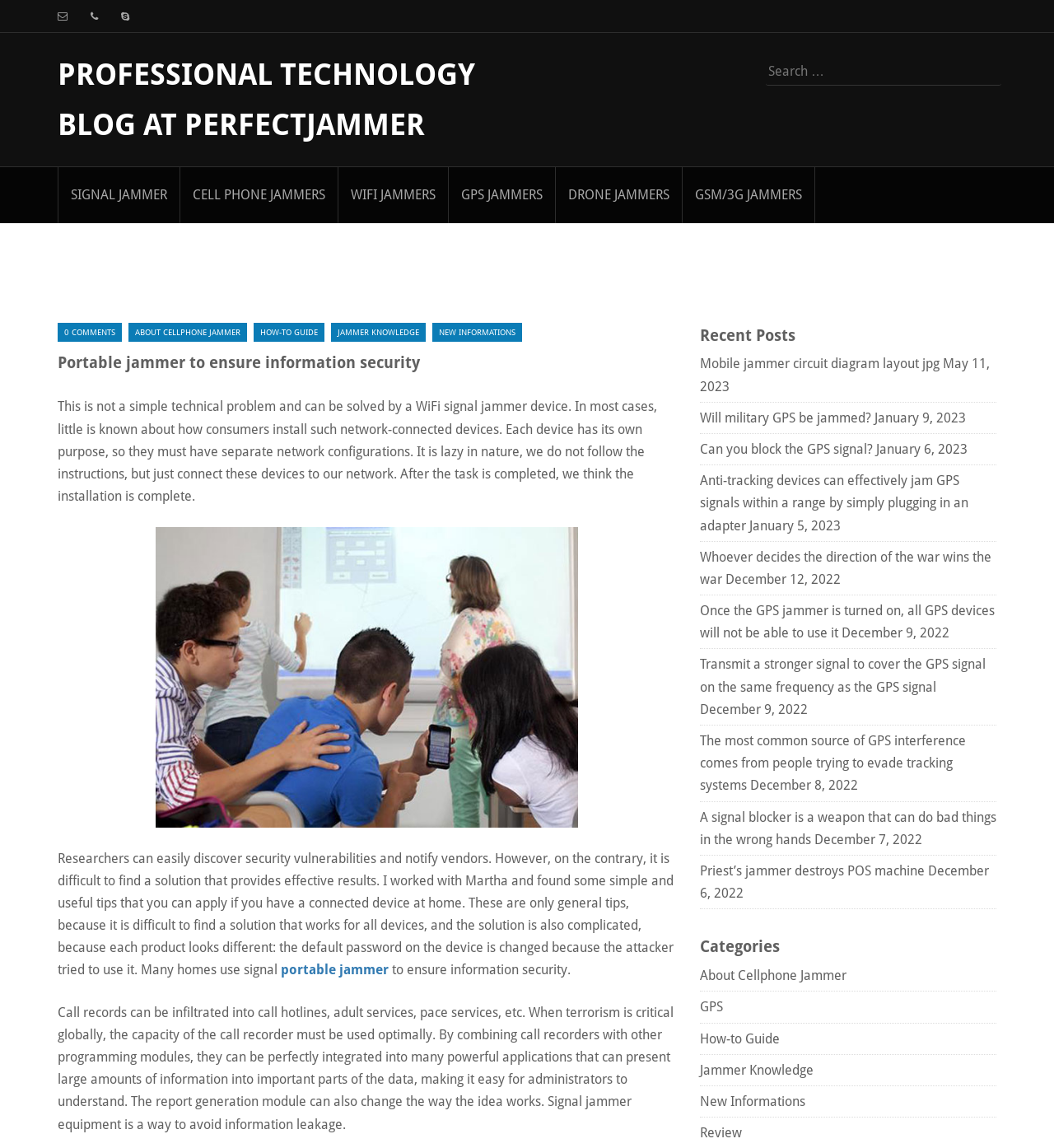Extract the heading text from the webpage.

PROFESSIONAL TECHNOLOGY BLOG AT PERFECTJAMMER